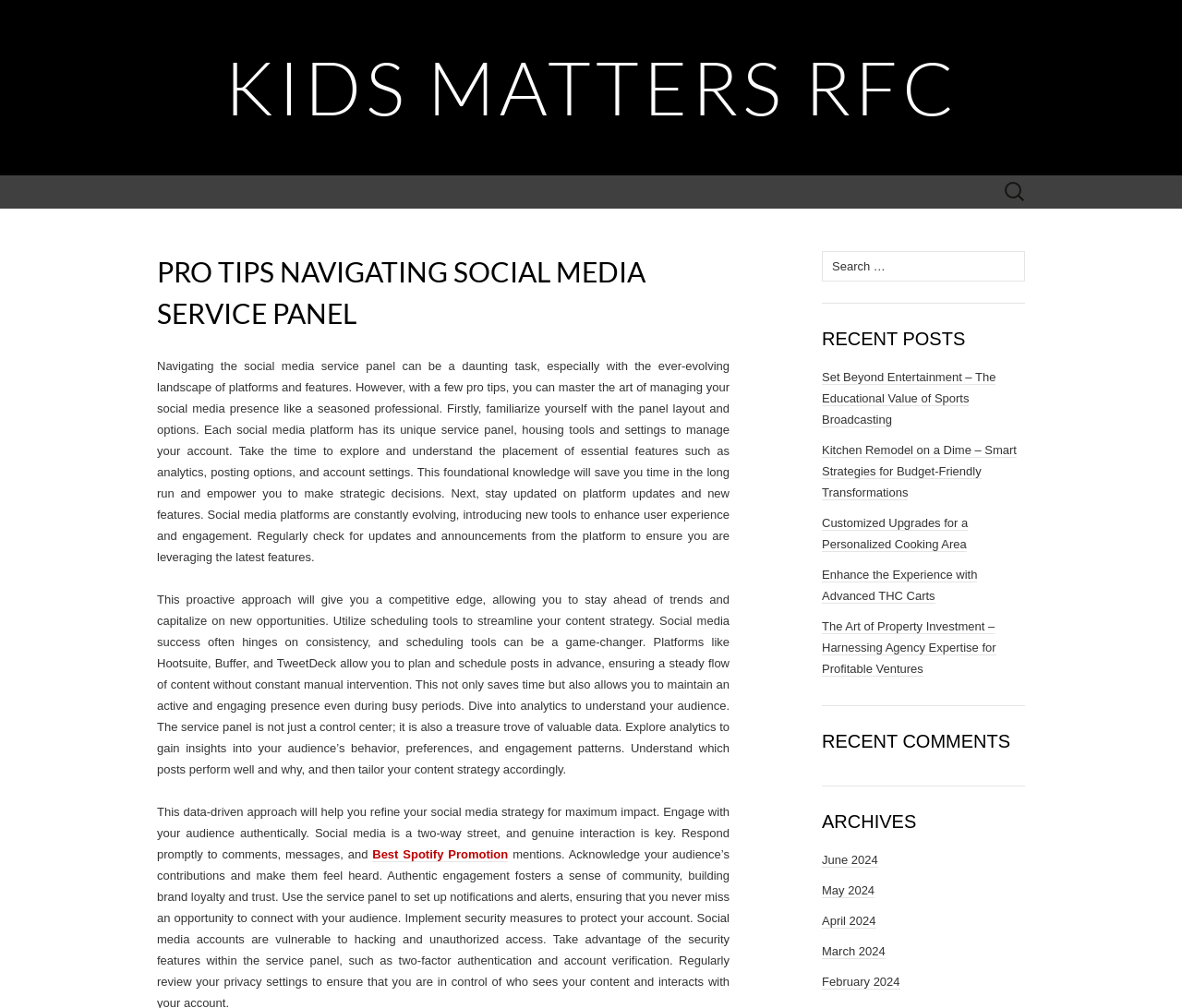Locate the bounding box of the user interface element based on this description: "Kids Matters Rfc".

[0.189, 0.042, 0.811, 0.131]